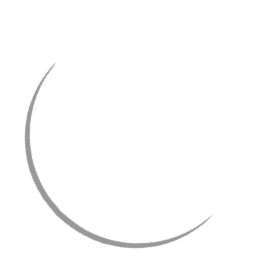What type of occasion is the bracelet suitable for?
By examining the image, provide a one-word or phrase answer.

Formal occasions or weddings